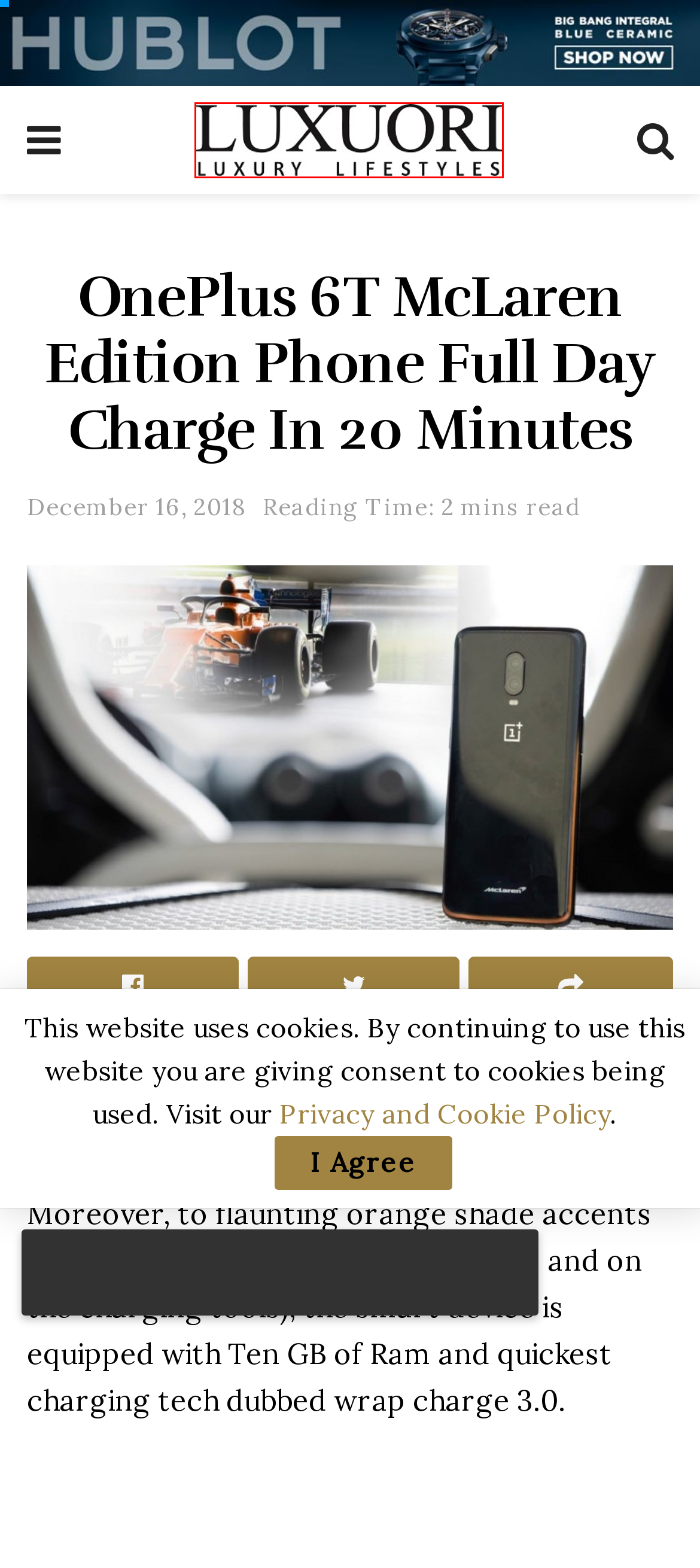You have a screenshot of a webpage with a red bounding box around an element. Select the webpage description that best matches the new webpage after clicking the element within the red bounding box. Here are the descriptions:
A. LUX RESIDENCES Archives - Luxuori
B. Prestigious Art Basel Returns To The World For 2022 - Luxuori
C. Step On BBalance The World’s First Smart Bath Mat - Luxuori
D. Advertise - Luxuori
E. Home 1 - Luxuori
F. Luxury Align – Where luxury is a lifestyle
G. Jonas Magazines
H. LUX DATES Archives - Luxuori

E